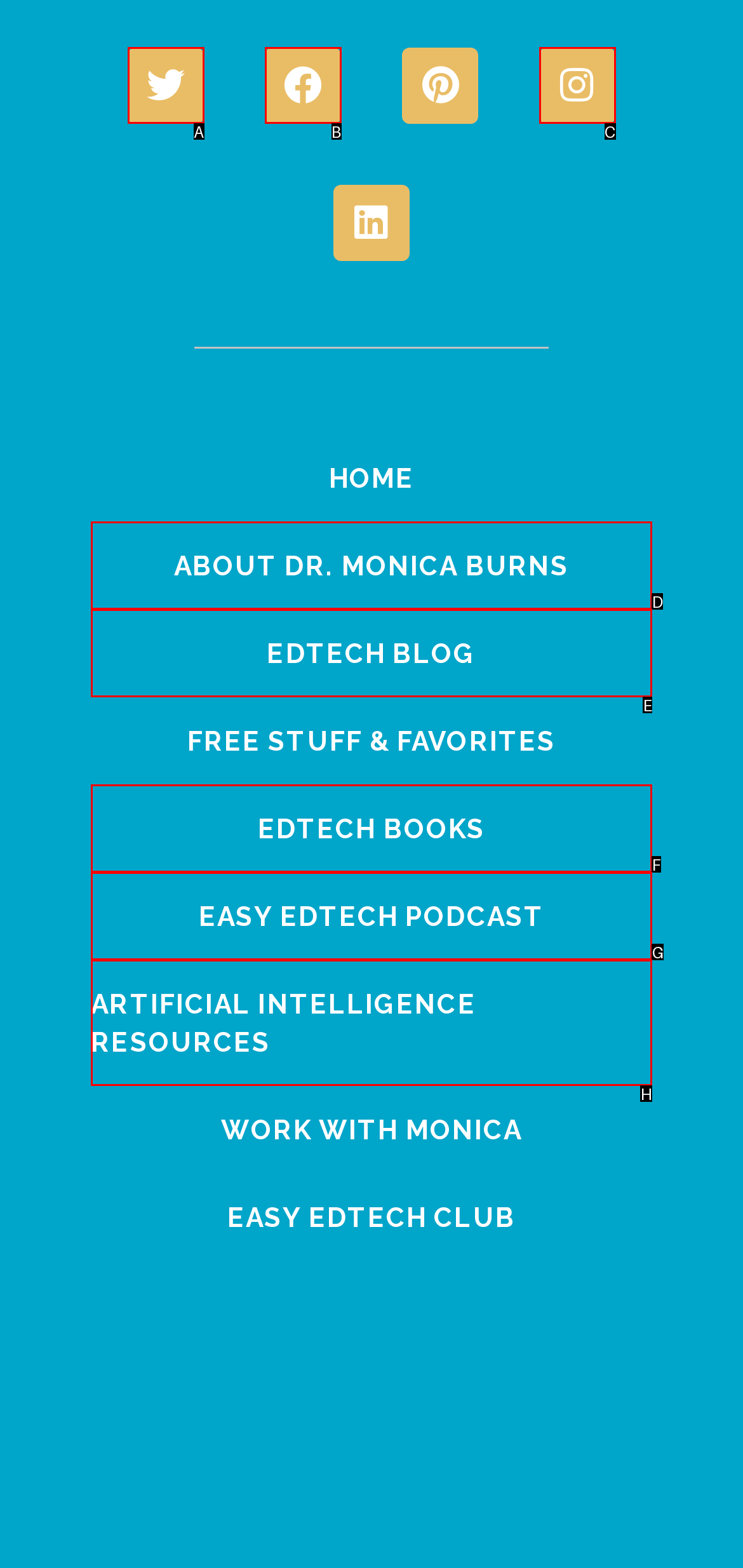Tell me which one HTML element best matches the description: 415 104 77 84 Answer with the option's letter from the given choices directly.

None